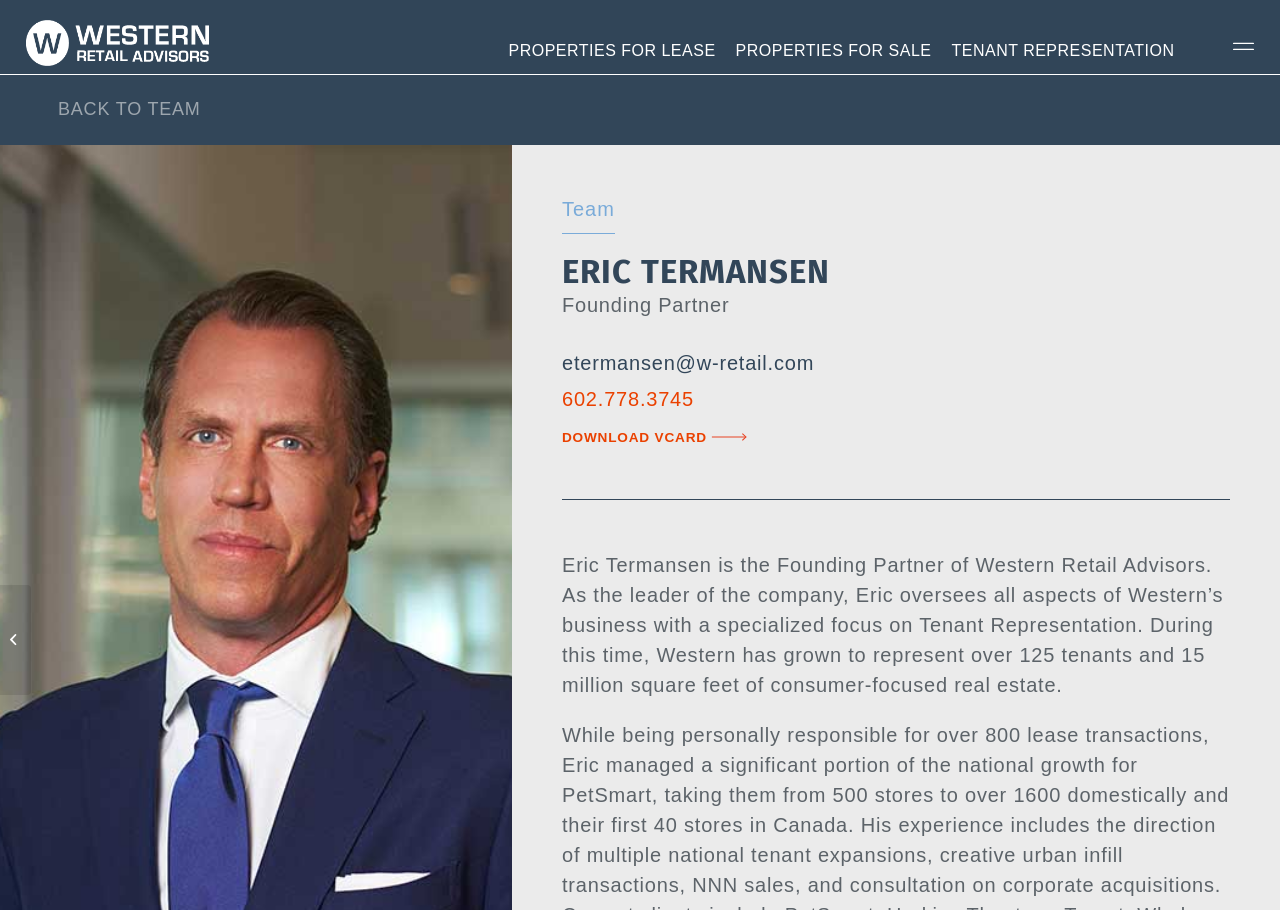Kindly determine the bounding box coordinates for the clickable area to achieve the given instruction: "Click on Western Retail Advisors logo".

[0.02, 0.0, 0.163, 0.097]